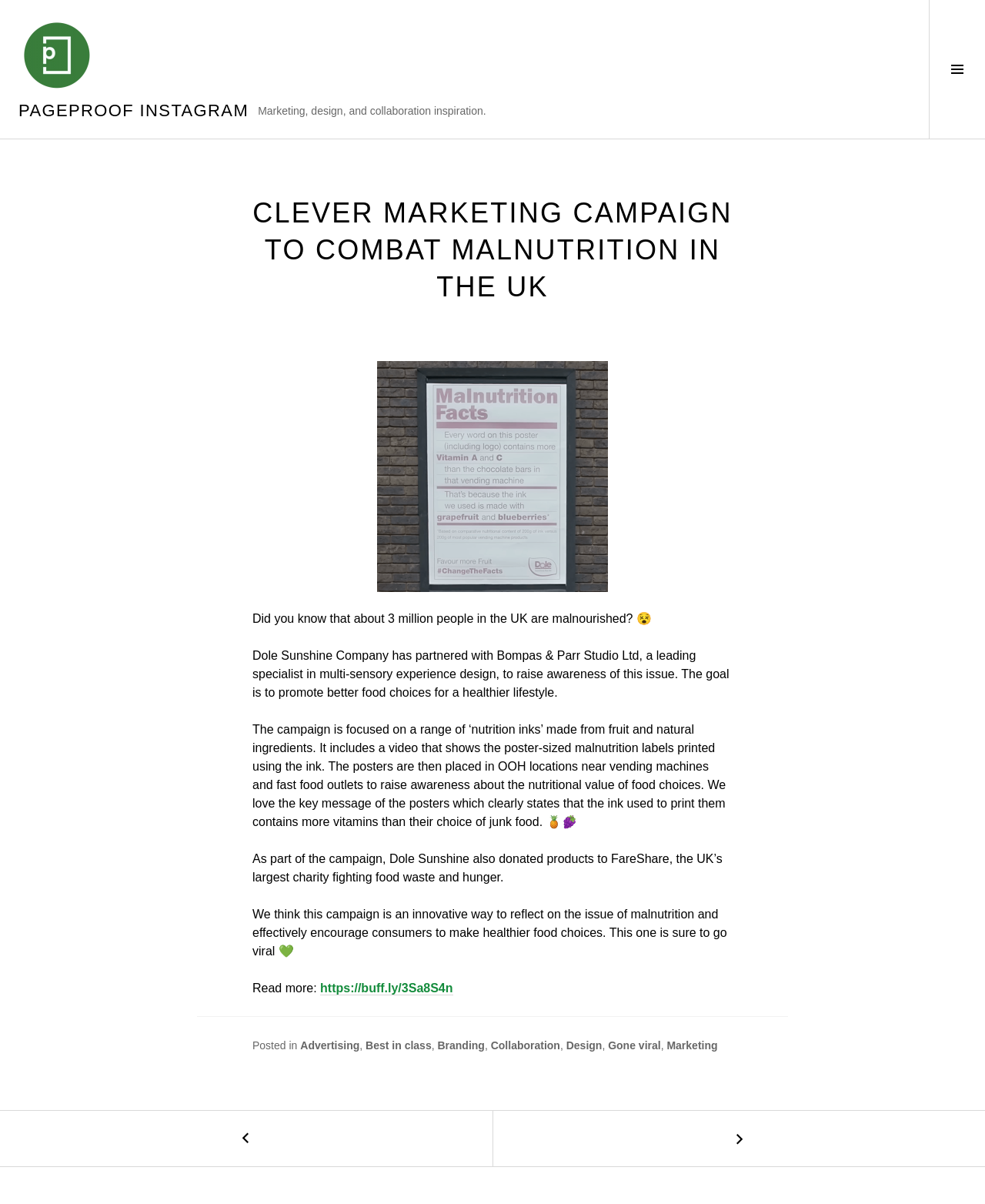What is the charity that Dole Sunshine donated products to?
Using the visual information from the image, give a one-word or short-phrase answer.

FareShare